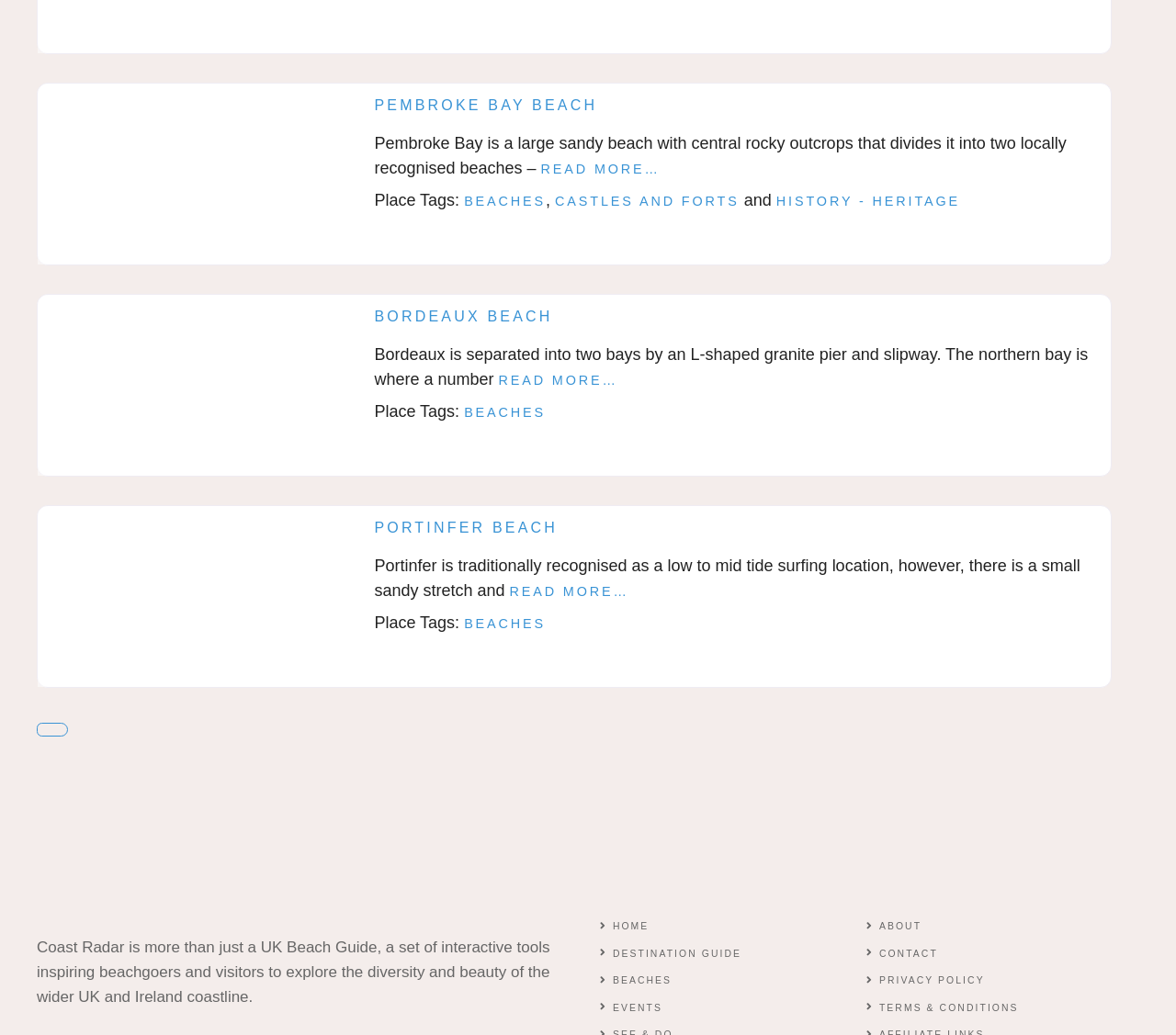Locate the bounding box coordinates of the clickable region necessary to complete the following instruction: "View Pembroke Bay Beach details". Provide the coordinates in the format of four float numbers between 0 and 1, i.e., [left, top, right, bottom].

[0.318, 0.094, 0.508, 0.109]